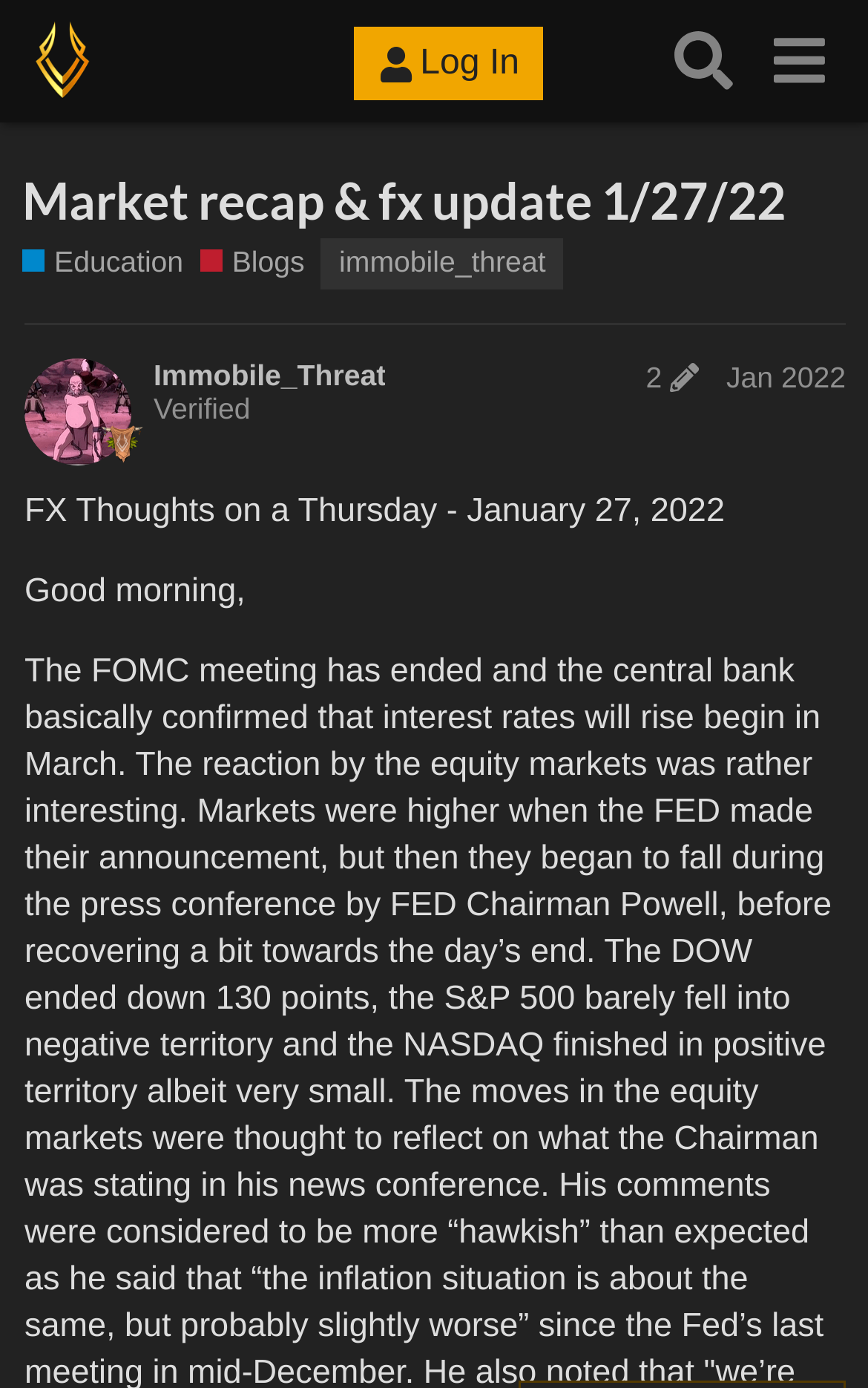Can you find the bounding box coordinates for the element to click on to achieve the instruction: "Go to 'Education' page"?

[0.026, 0.175, 0.211, 0.205]